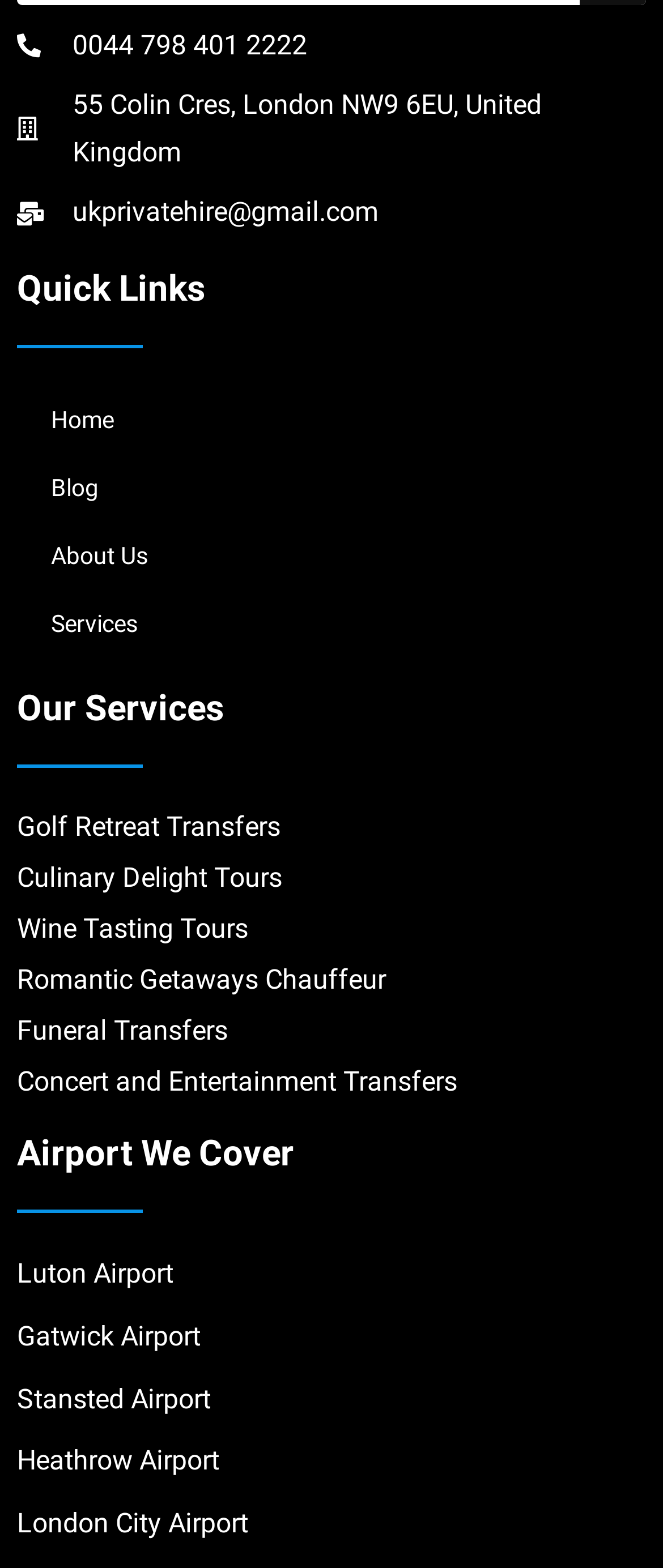Identify the bounding box coordinates of the clickable region required to complete the instruction: "Click on the search button". The coordinates should be given as four float numbers within the range of 0 and 1, i.e., [left, top, right, bottom].

None